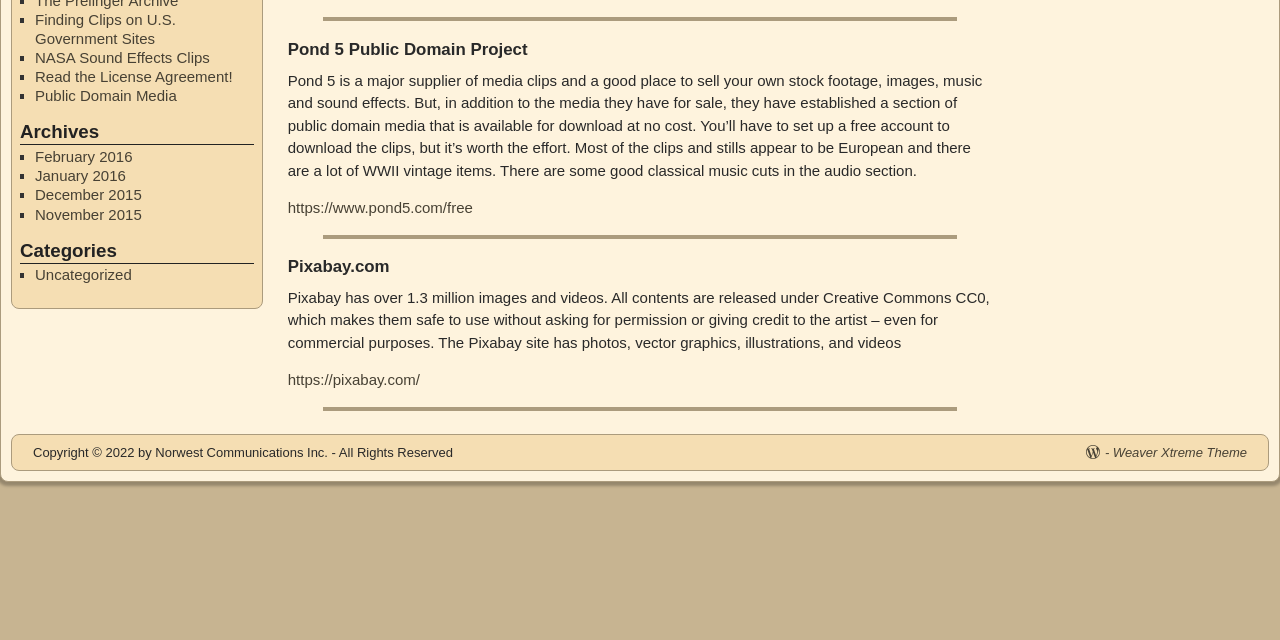Given the element description: "Weaver Xtreme Theme", predict the bounding box coordinates of the UI element it refers to, using four float numbers between 0 and 1, i.e., [left, top, right, bottom].

[0.869, 0.695, 0.974, 0.719]